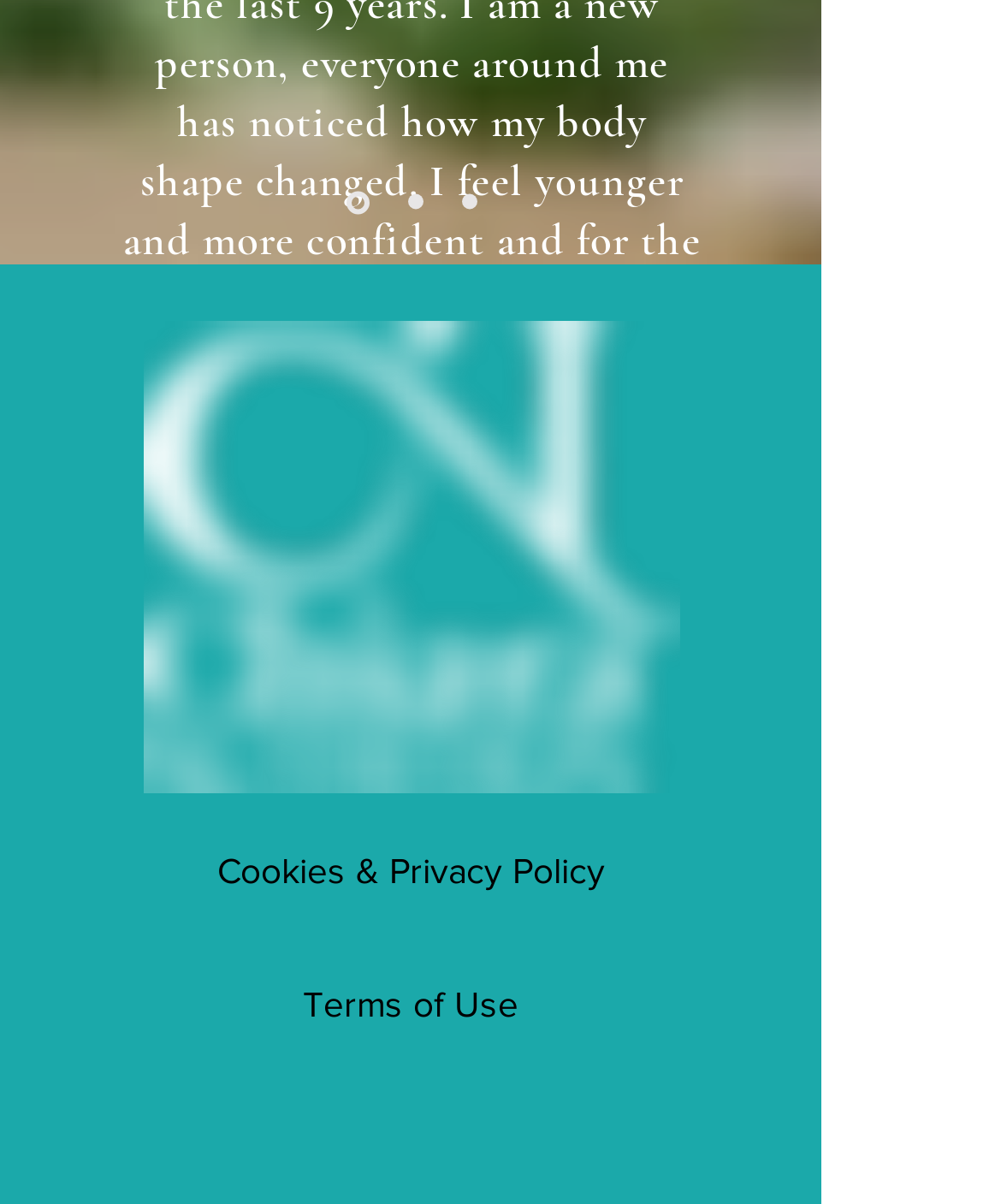Find and specify the bounding box coordinates that correspond to the clickable region for the instruction: "go to LinkedIn page".

[0.238, 0.901, 0.328, 0.976]